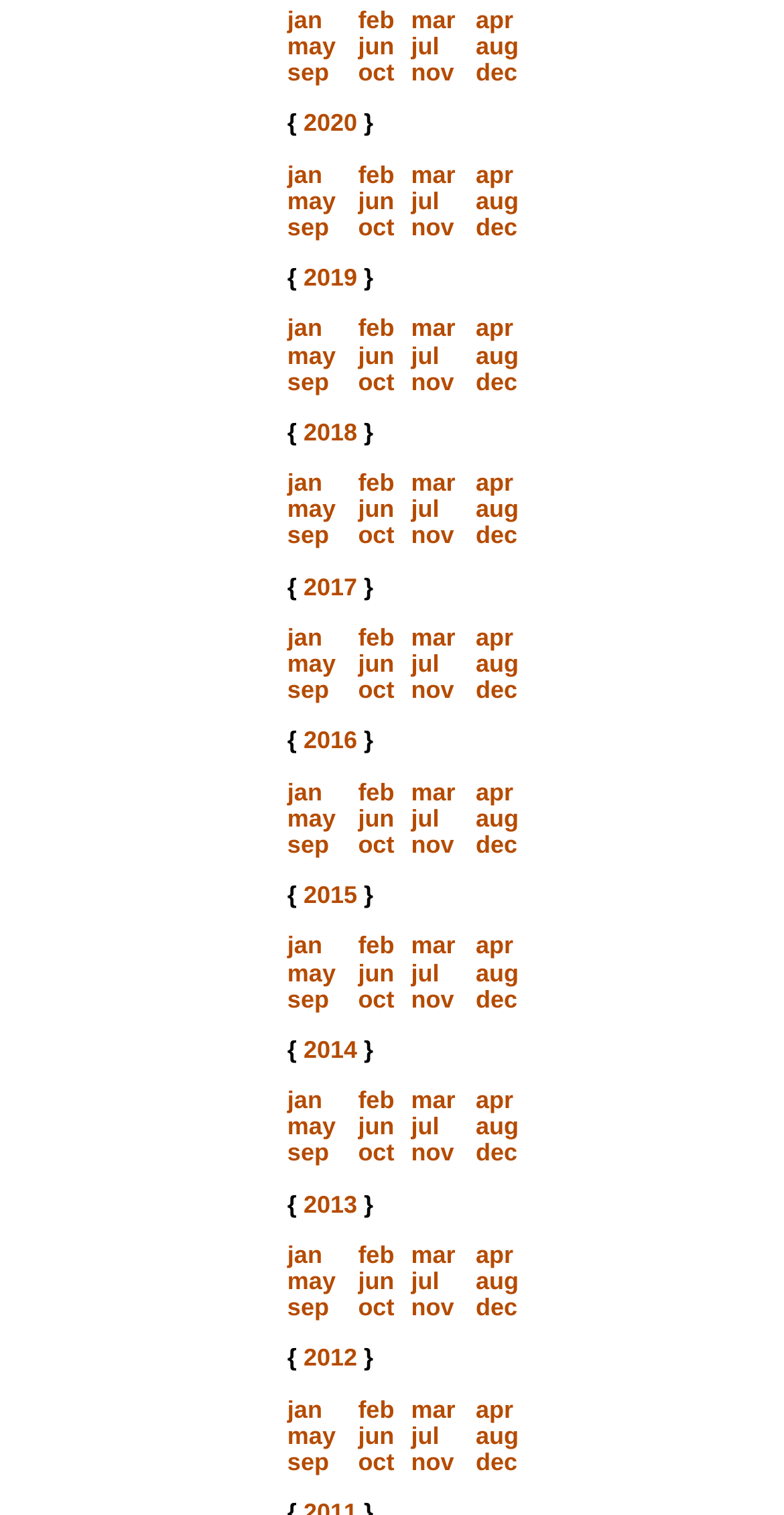Use a single word or phrase to respond to the question:
What is the last month listed in the third table?

dec